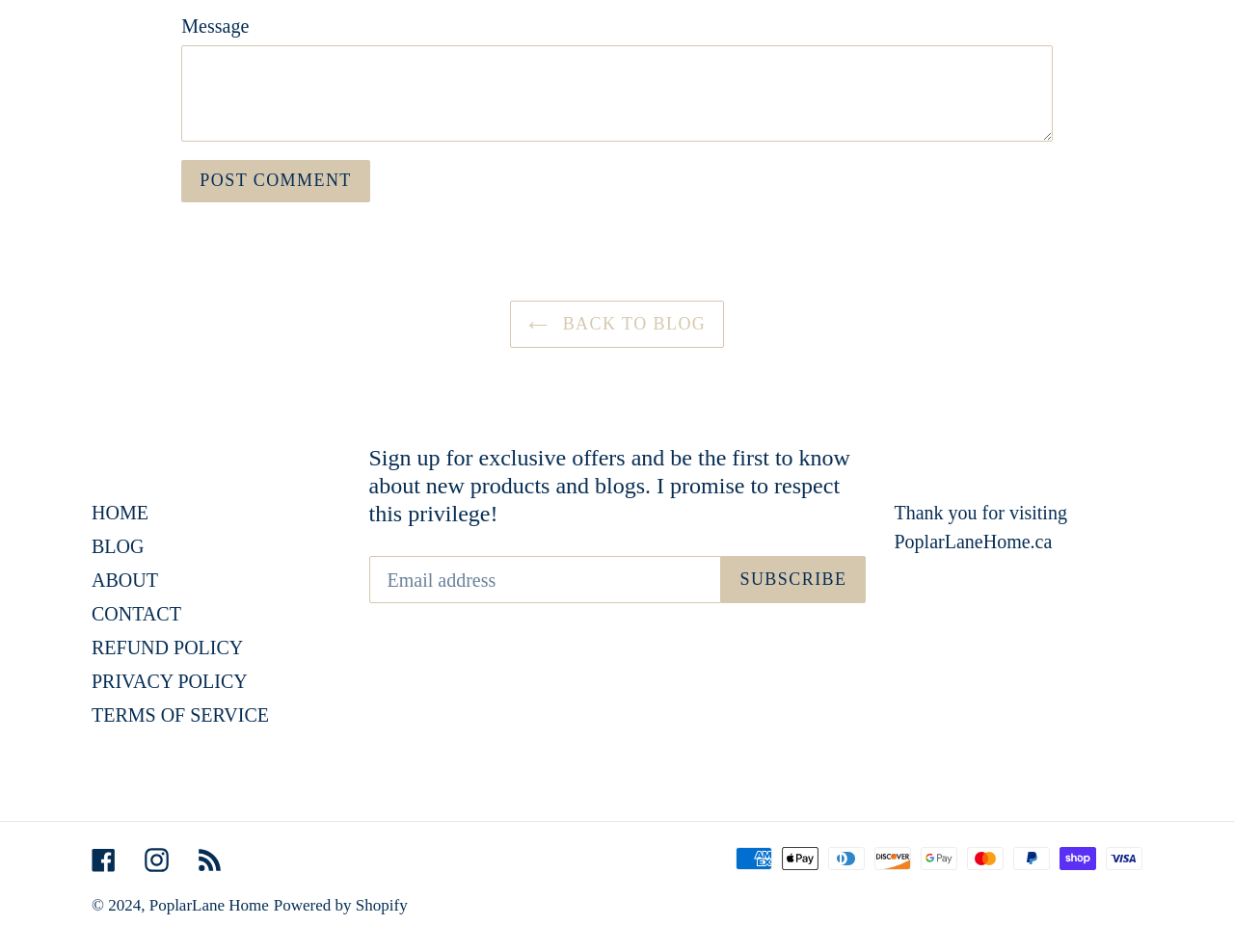Please specify the bounding box coordinates of the clickable region to carry out the following instruction: "go to home page". The coordinates should be four float numbers between 0 and 1, in the format [left, top, right, bottom].

[0.074, 0.527, 0.12, 0.55]